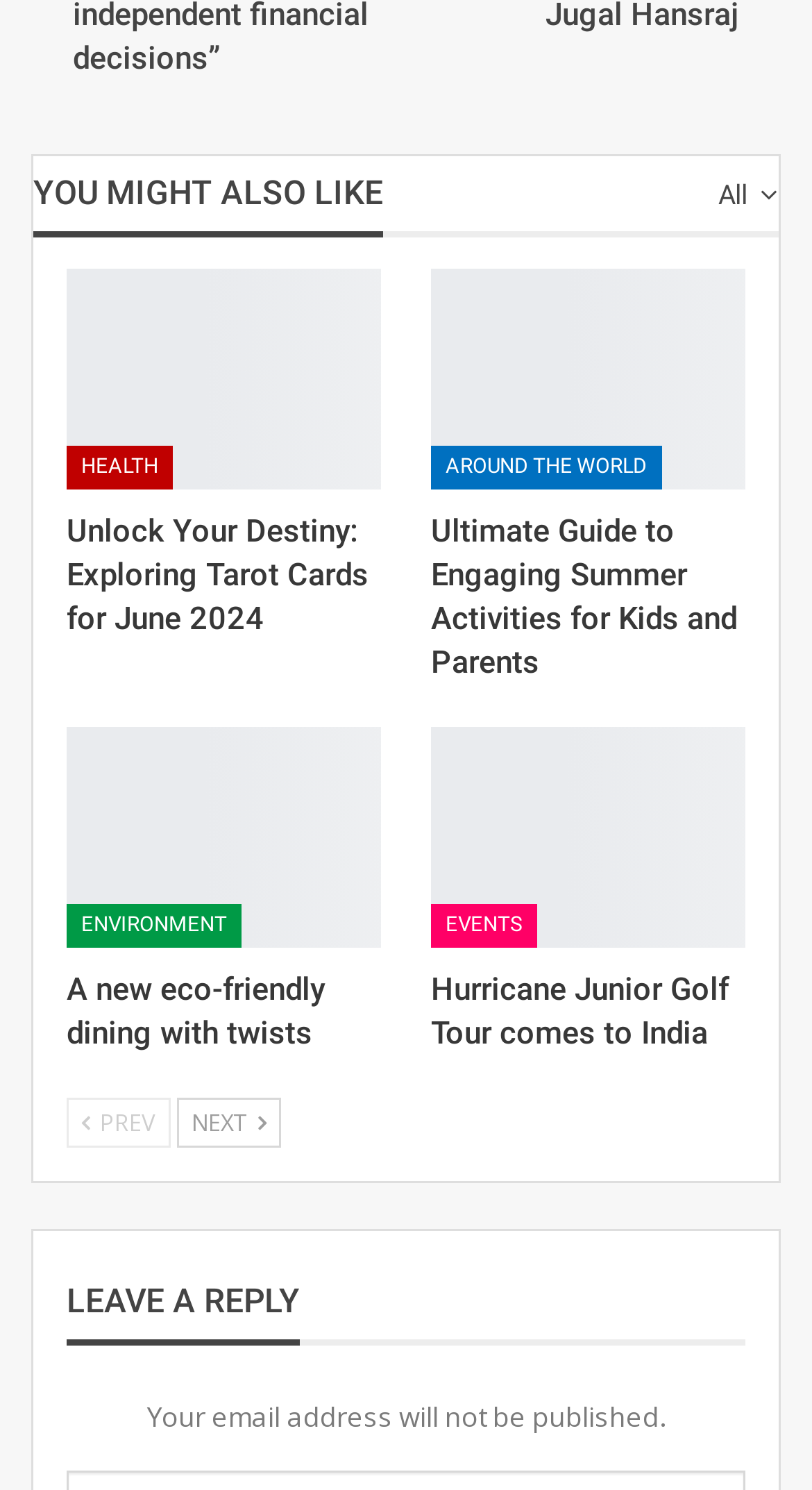Provide a brief response in the form of a single word or phrase:
What is the cosmic tip?

Invest in a suitable workspace if you work from home